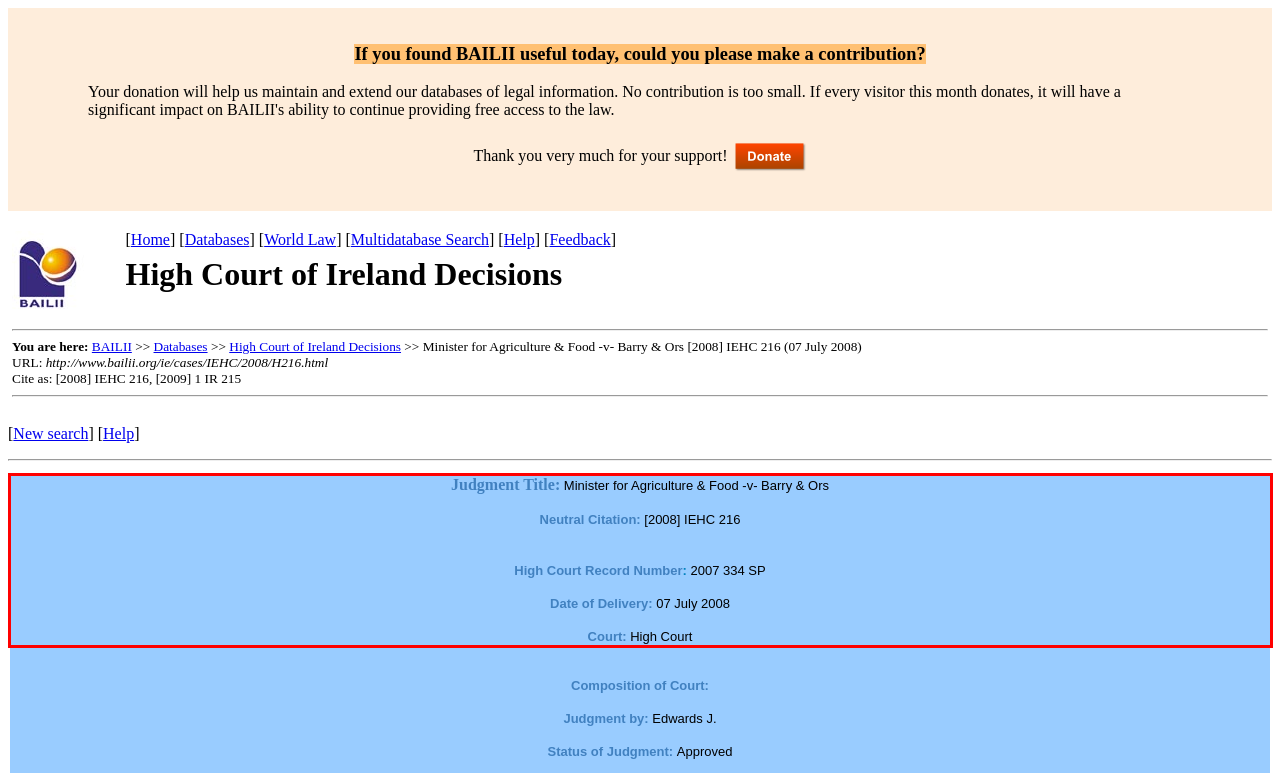Identify the text within the red bounding box on the webpage screenshot and generate the extracted text content.

Judgment Title: Minister for Agriculture & Food -v- Barry & Ors Neutral Citation: [2008] IEHC 216 High Court Record Number: 2007 334 SP Date of Delivery: 07 July 2008 Court: High Court